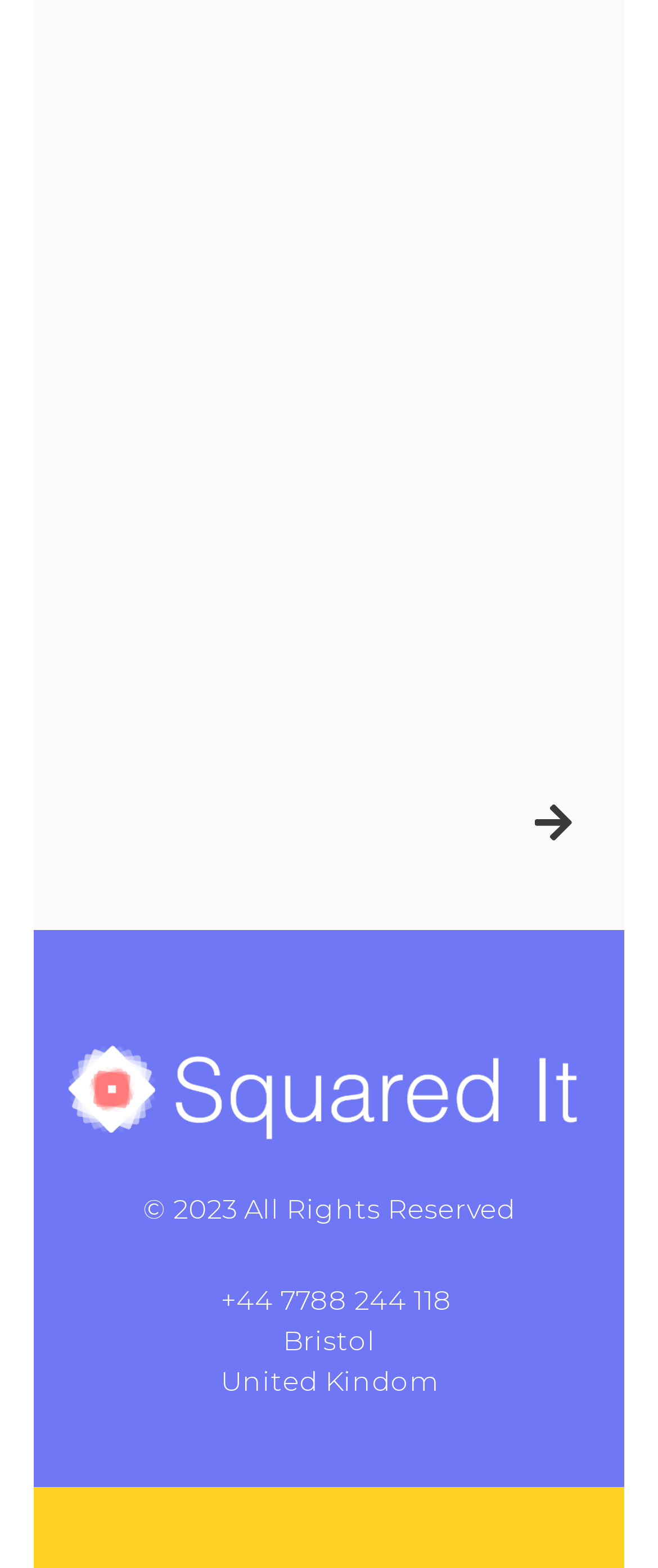Please determine the bounding box coordinates for the UI element described here. Use the format (top-left x, top-left y, bottom-right x, bottom-right y) with values bounded between 0 and 1: Next

[0.499, 0.508, 0.869, 0.549]